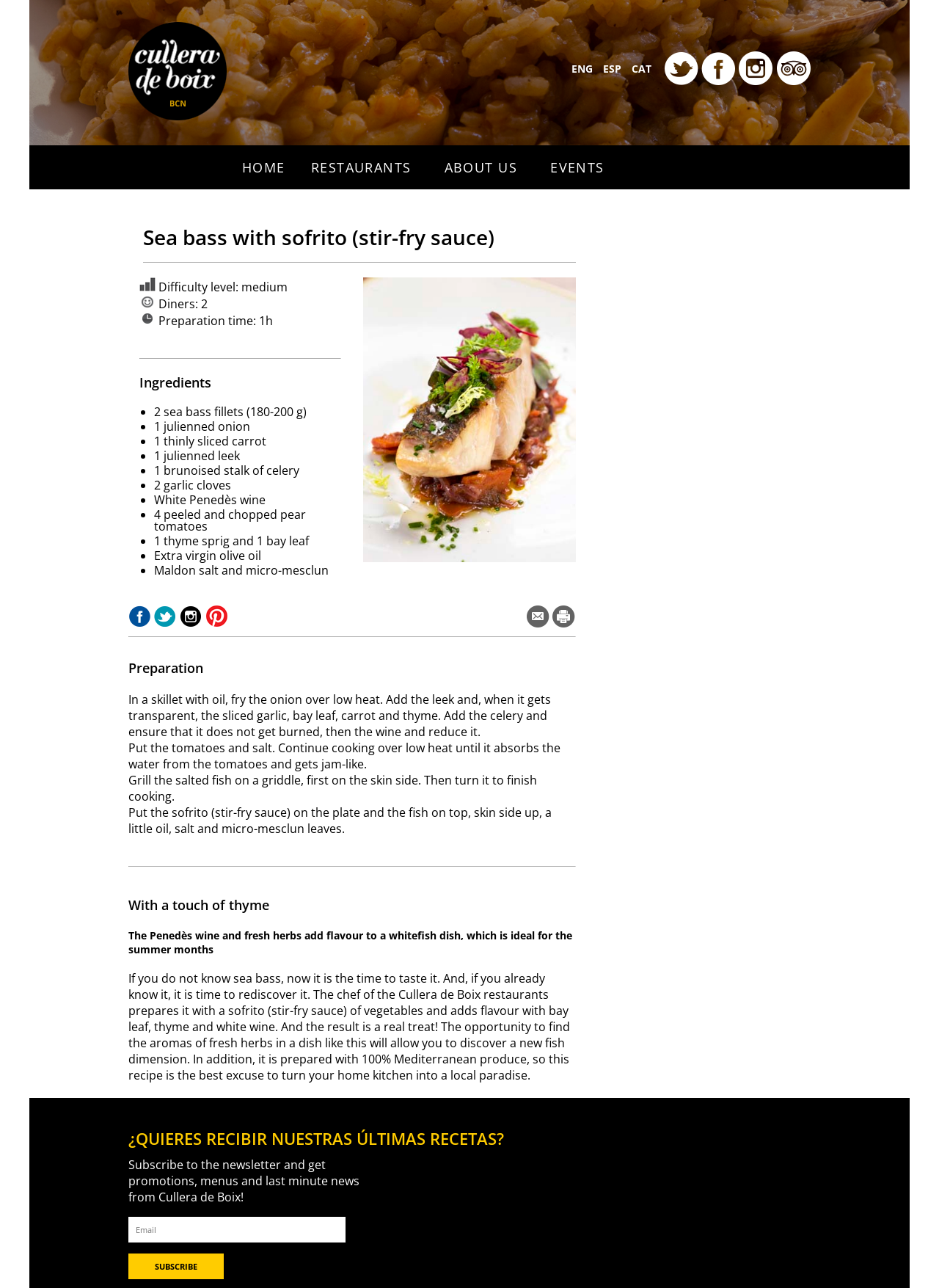Give the bounding box coordinates for the element described by: "parent_node: ENG ESP CAT".

[0.826, 0.04, 0.863, 0.066]